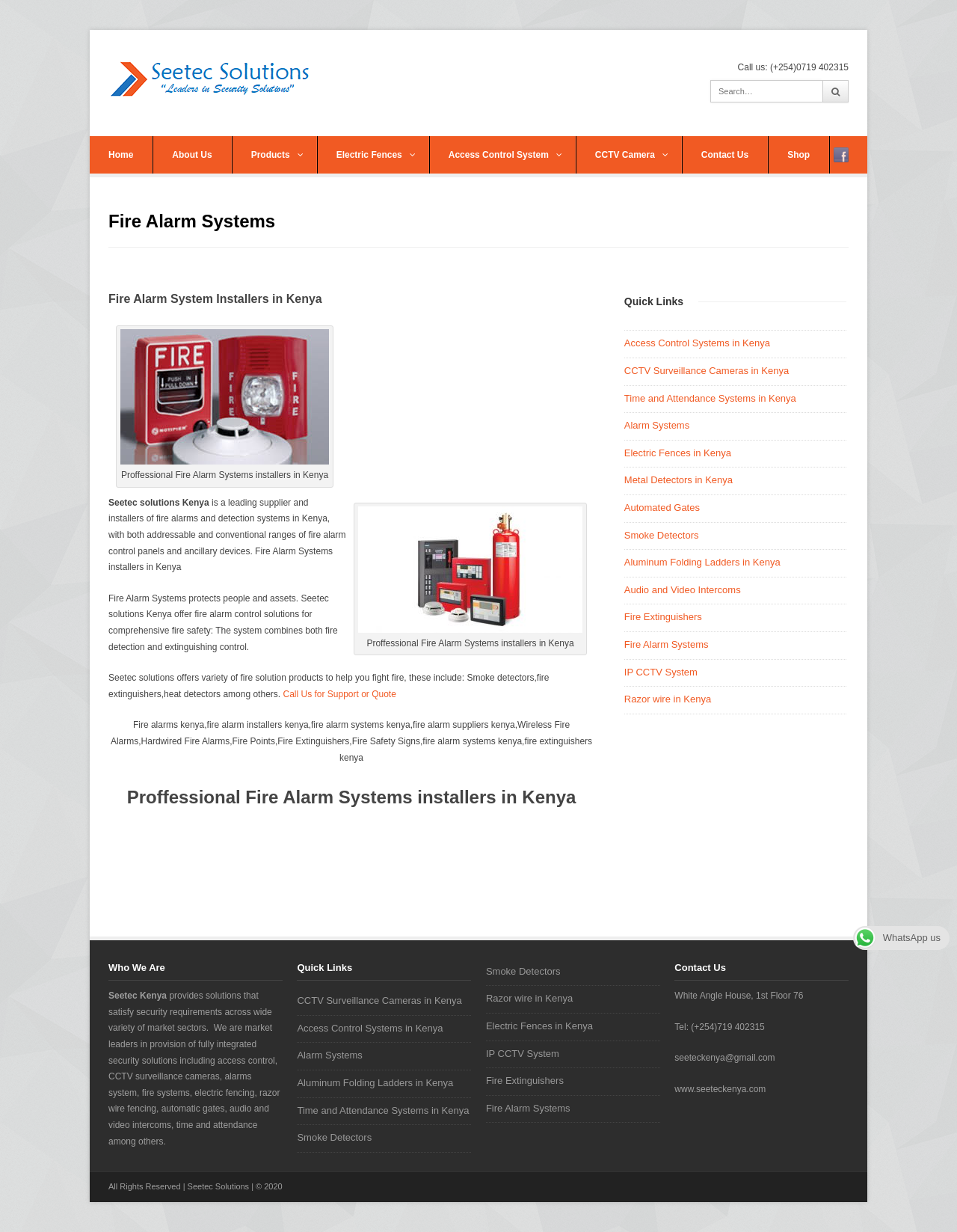Determine the bounding box coordinates for the area that should be clicked to carry out the following instruction: "Click the 'RELATED POSTS' link".

None